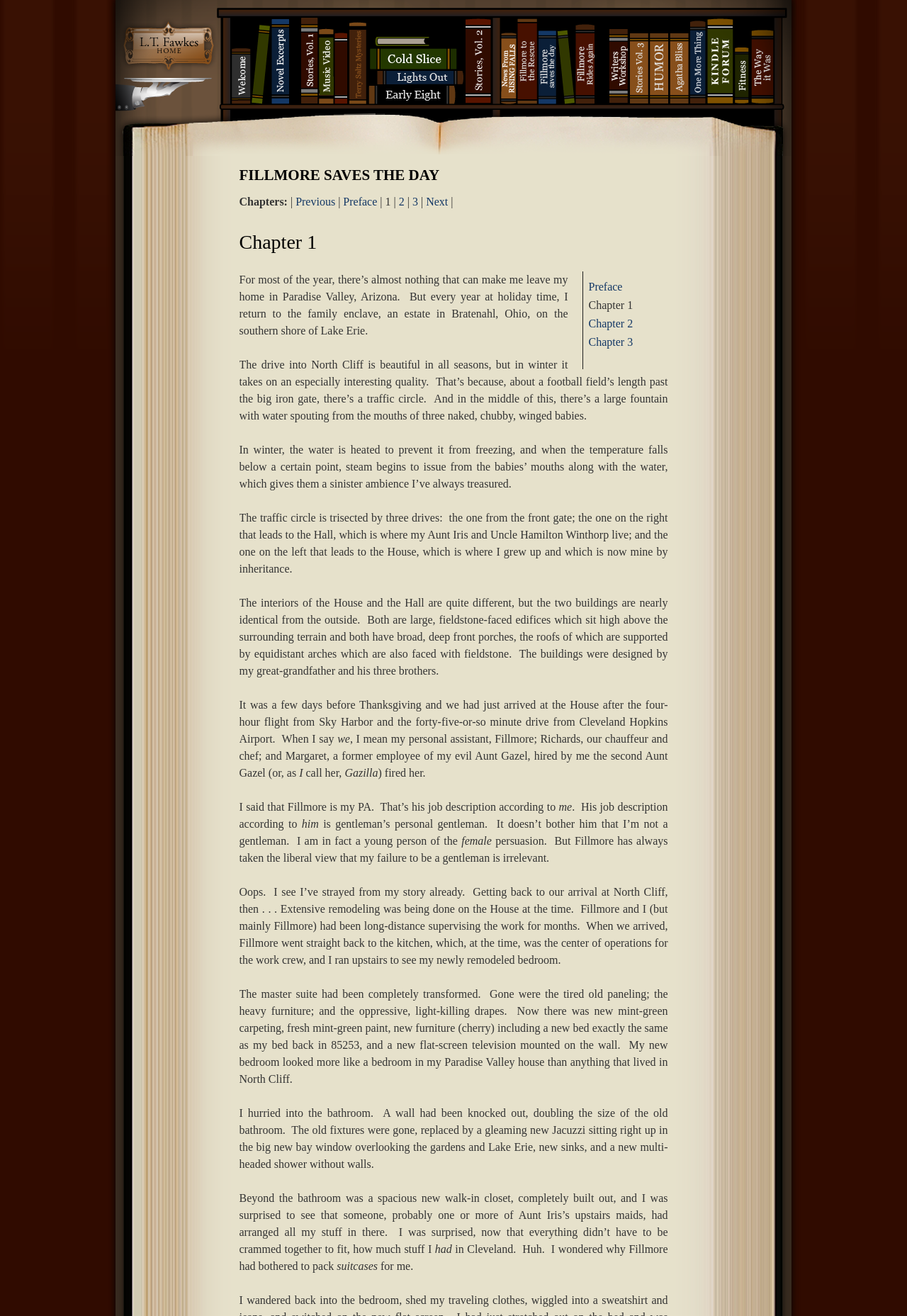Provide the bounding box coordinates for the specified HTML element described in this description: "alt="Music Video"". The coordinates should be four float numbers ranging from 0 to 1, in the format [left, top, right, bottom].

[0.351, 0.075, 0.372, 0.083]